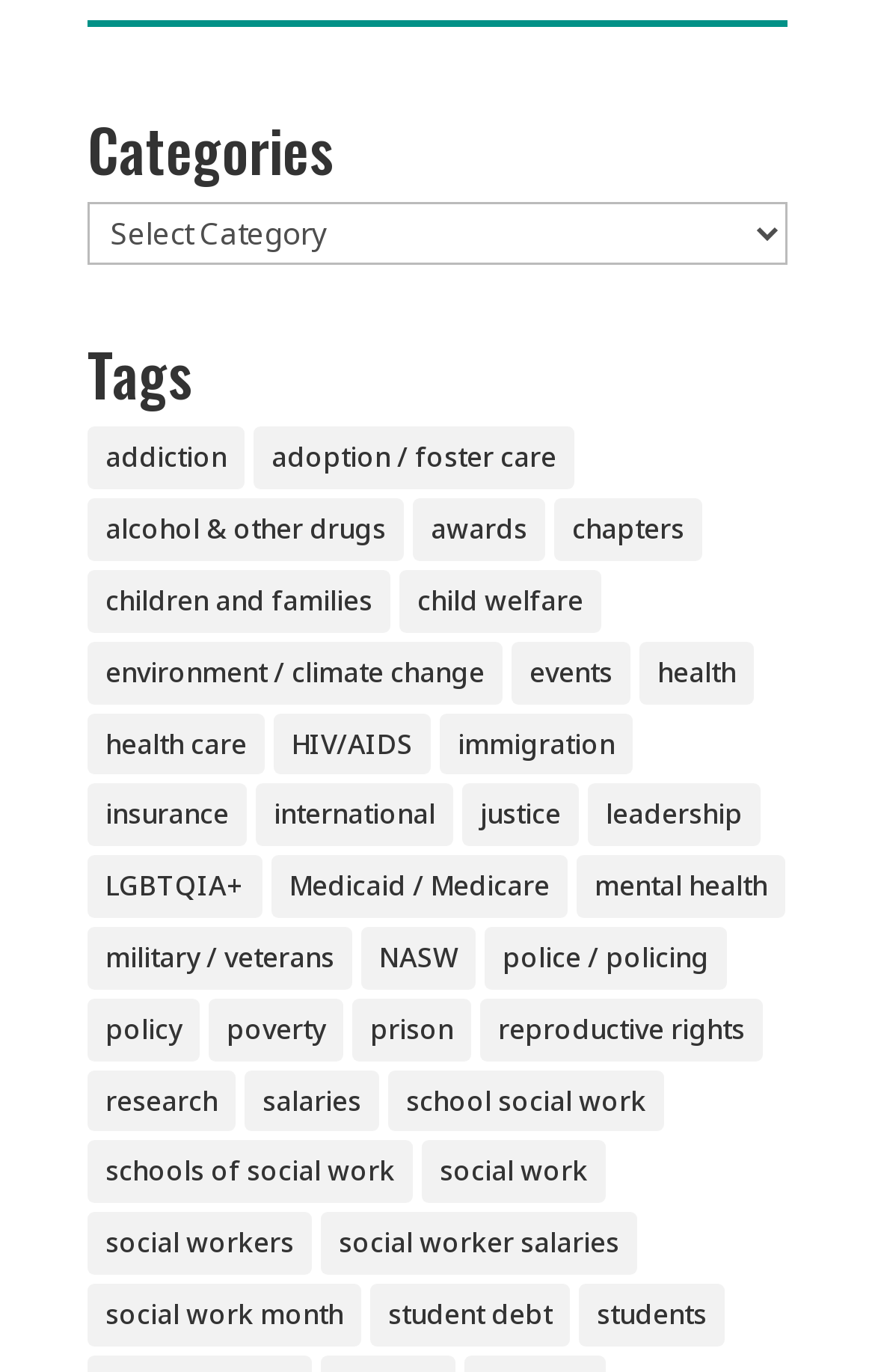Please provide a detailed answer to the question below by examining the image:
How many categories are listed?

I counted the number of links under the 'Categories' heading, and there are 21 links.